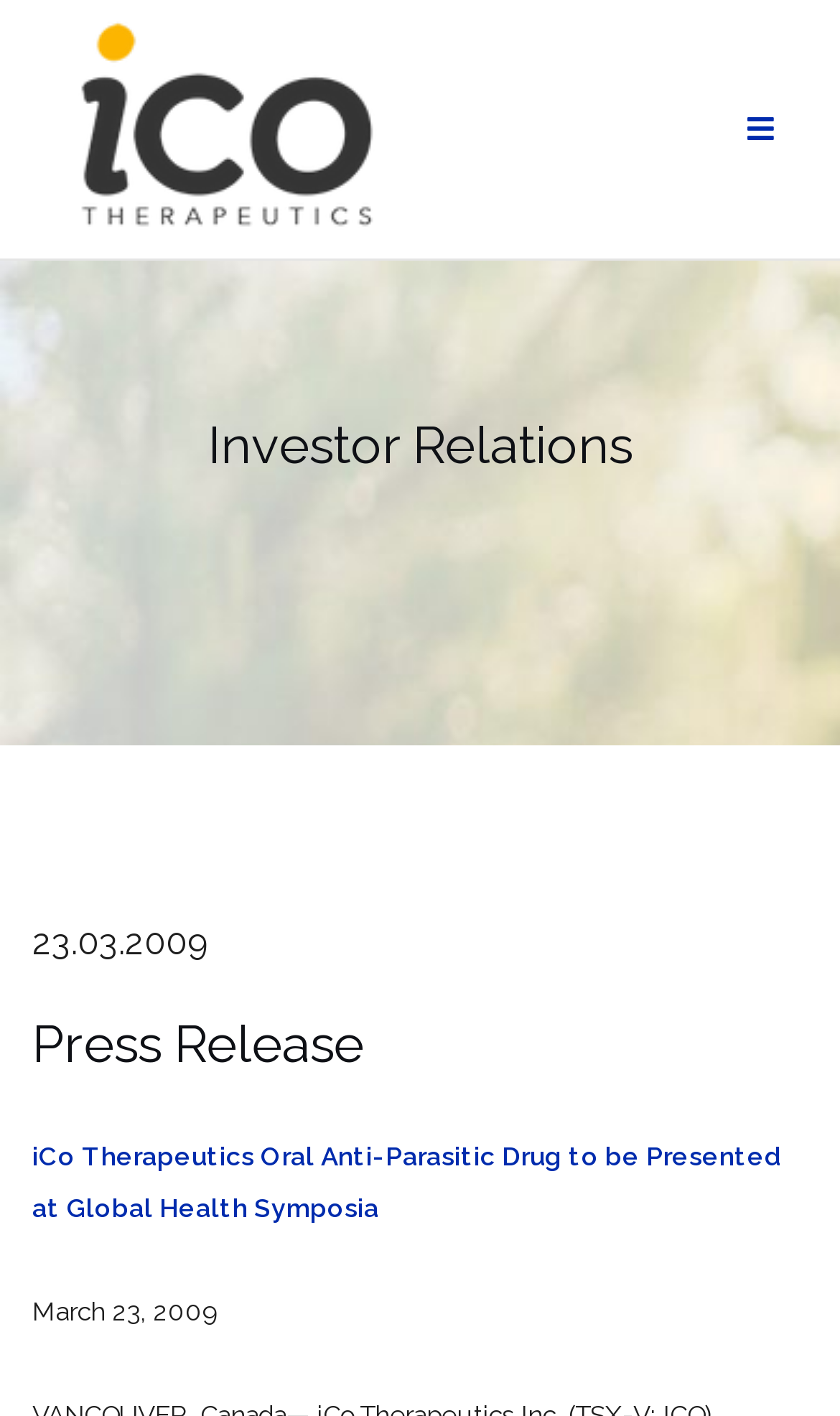What is the company name?
Please provide a single word or phrase as your answer based on the image.

iCo Therapeutics